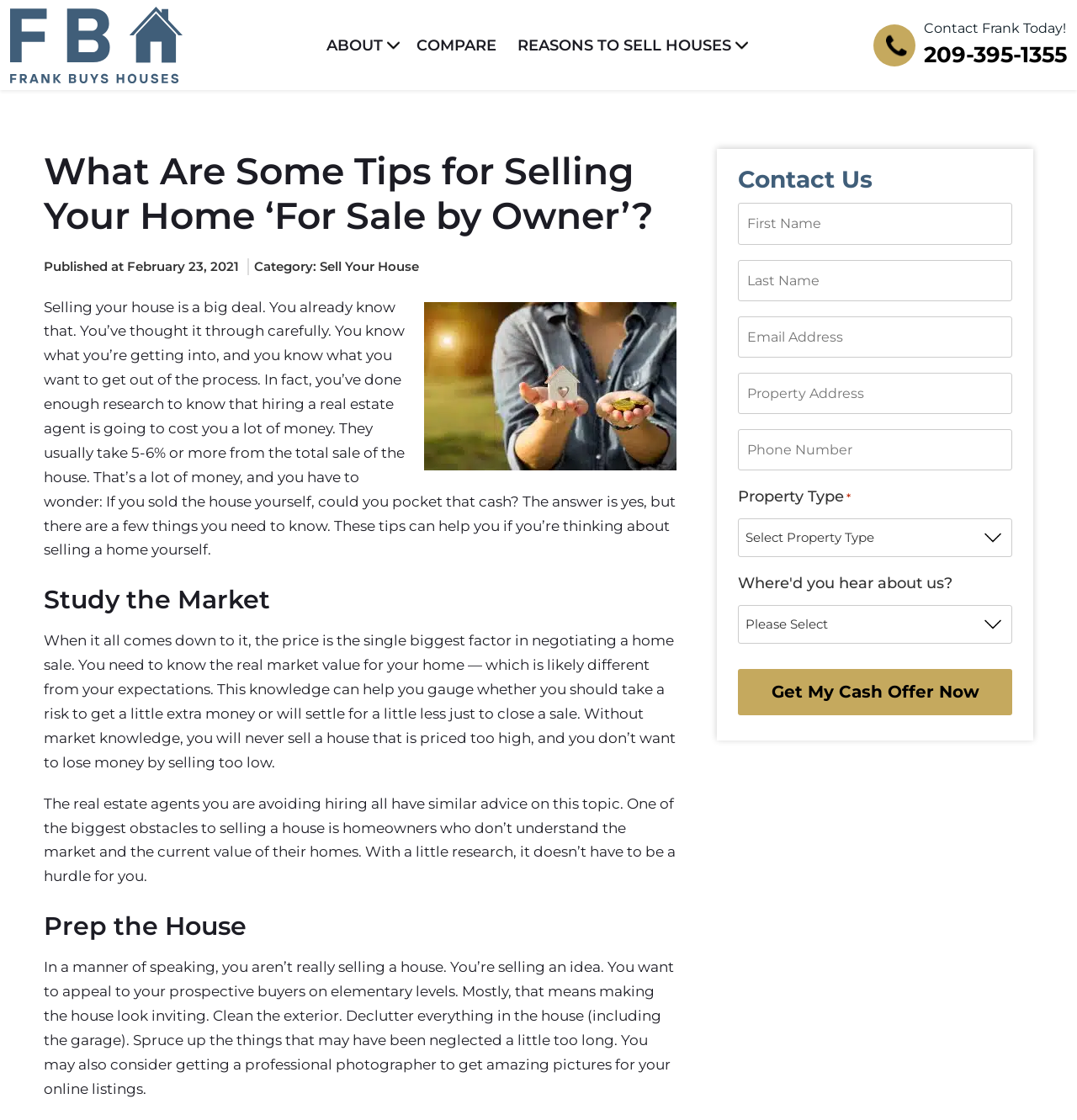Can you determine the bounding box coordinates of the area that needs to be clicked to fulfill the following instruction: "Fill in the 'First Name' field"?

[0.685, 0.181, 0.94, 0.218]